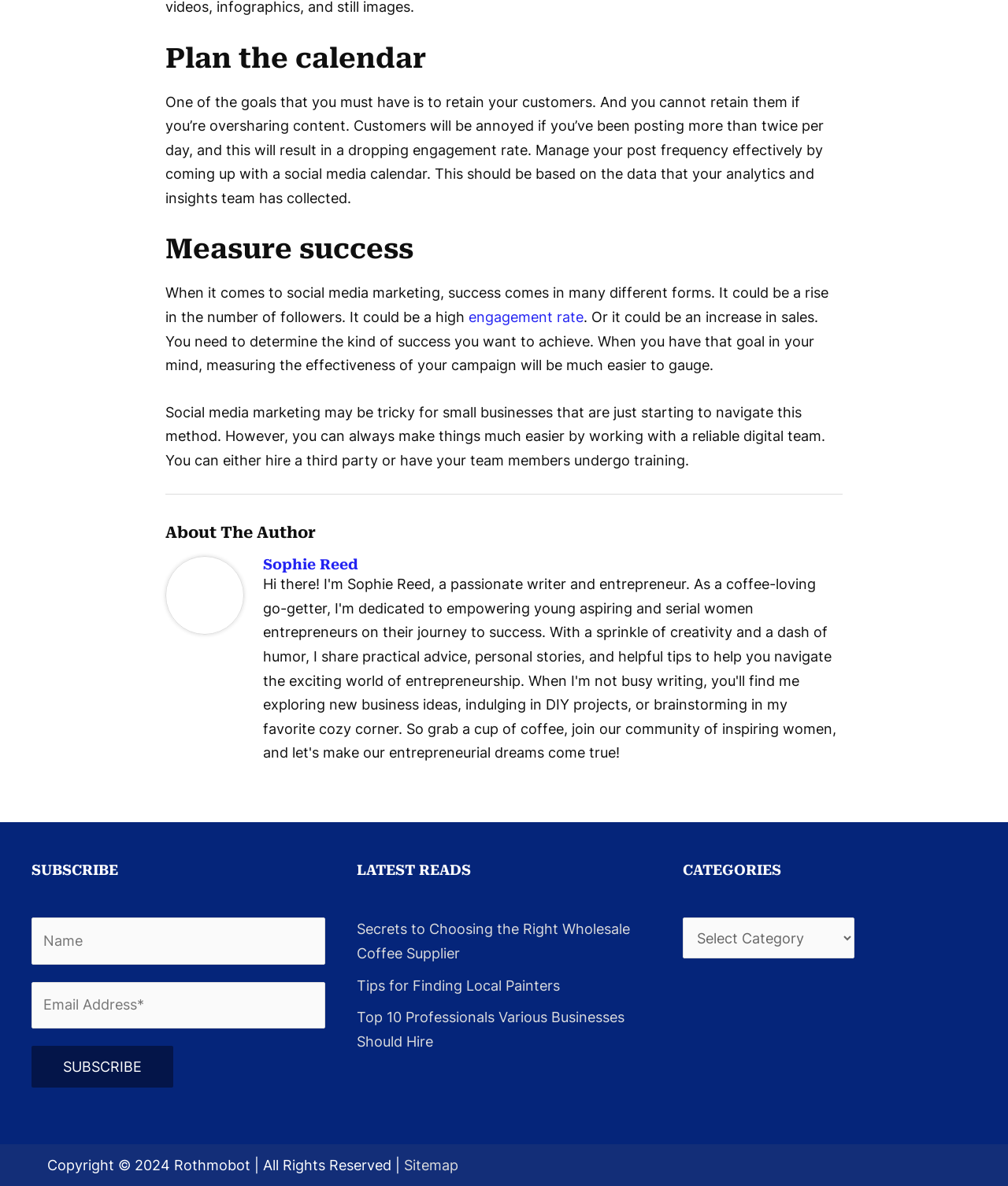Respond to the following query with just one word or a short phrase: 
What is the purpose of the contact form?

Subscribe